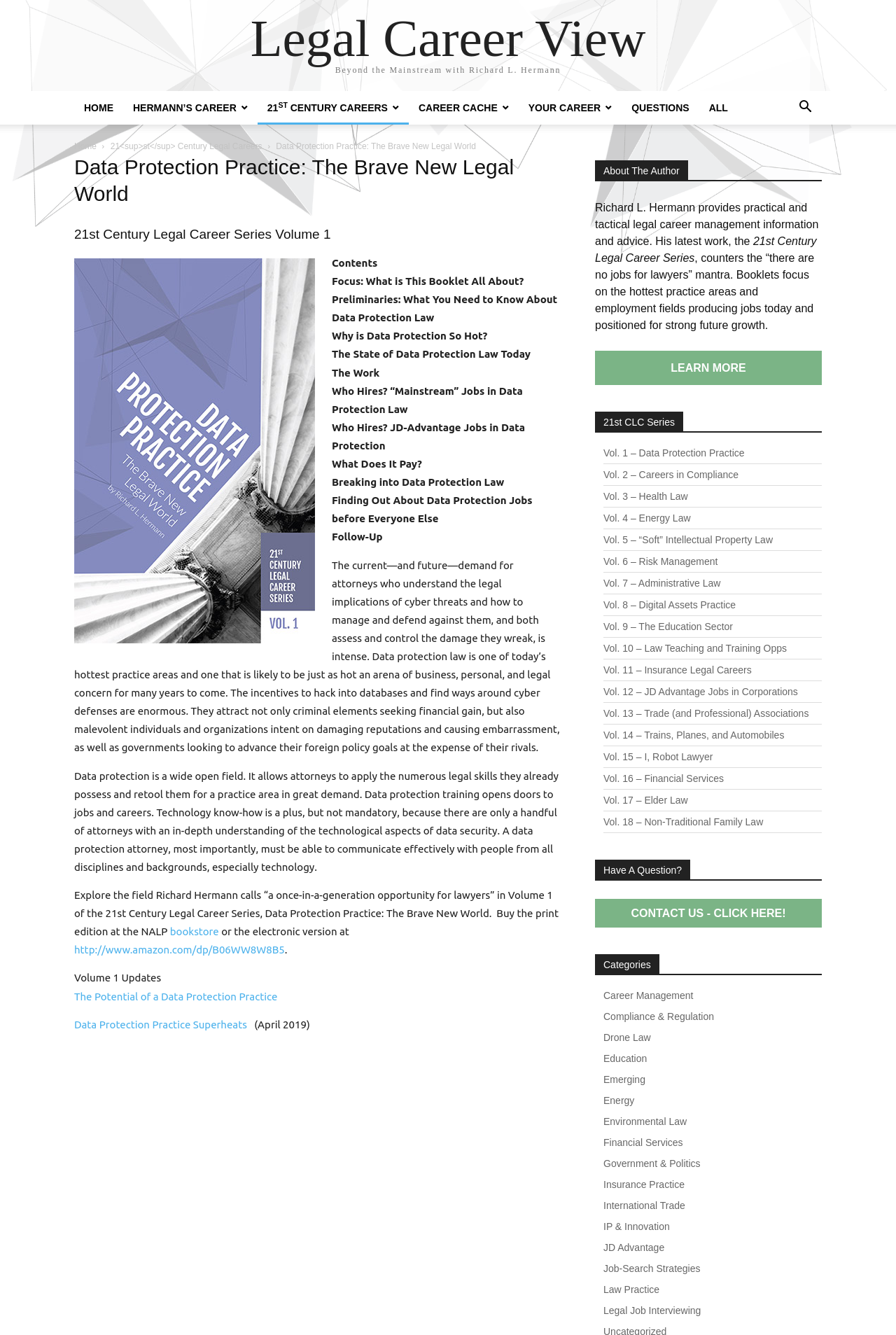Give the bounding box coordinates for this UI element: "Vol. 16 – Financial Services". The coordinates should be four float numbers between 0 and 1, arranged as [left, top, right, bottom].

[0.673, 0.575, 0.917, 0.592]